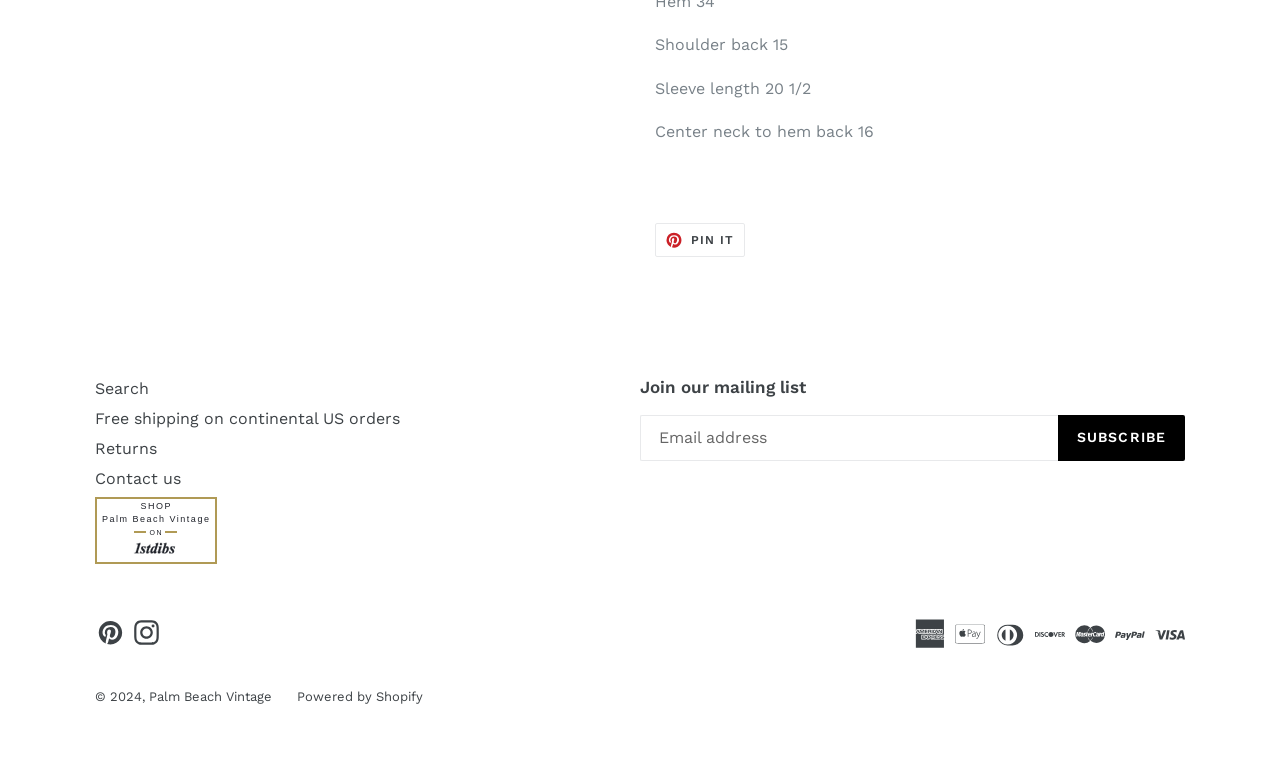Locate the bounding box coordinates of the clickable element to fulfill the following instruction: "Search for something". Provide the coordinates as four float numbers between 0 and 1 in the format [left, top, right, bottom].

[0.074, 0.496, 0.116, 0.521]